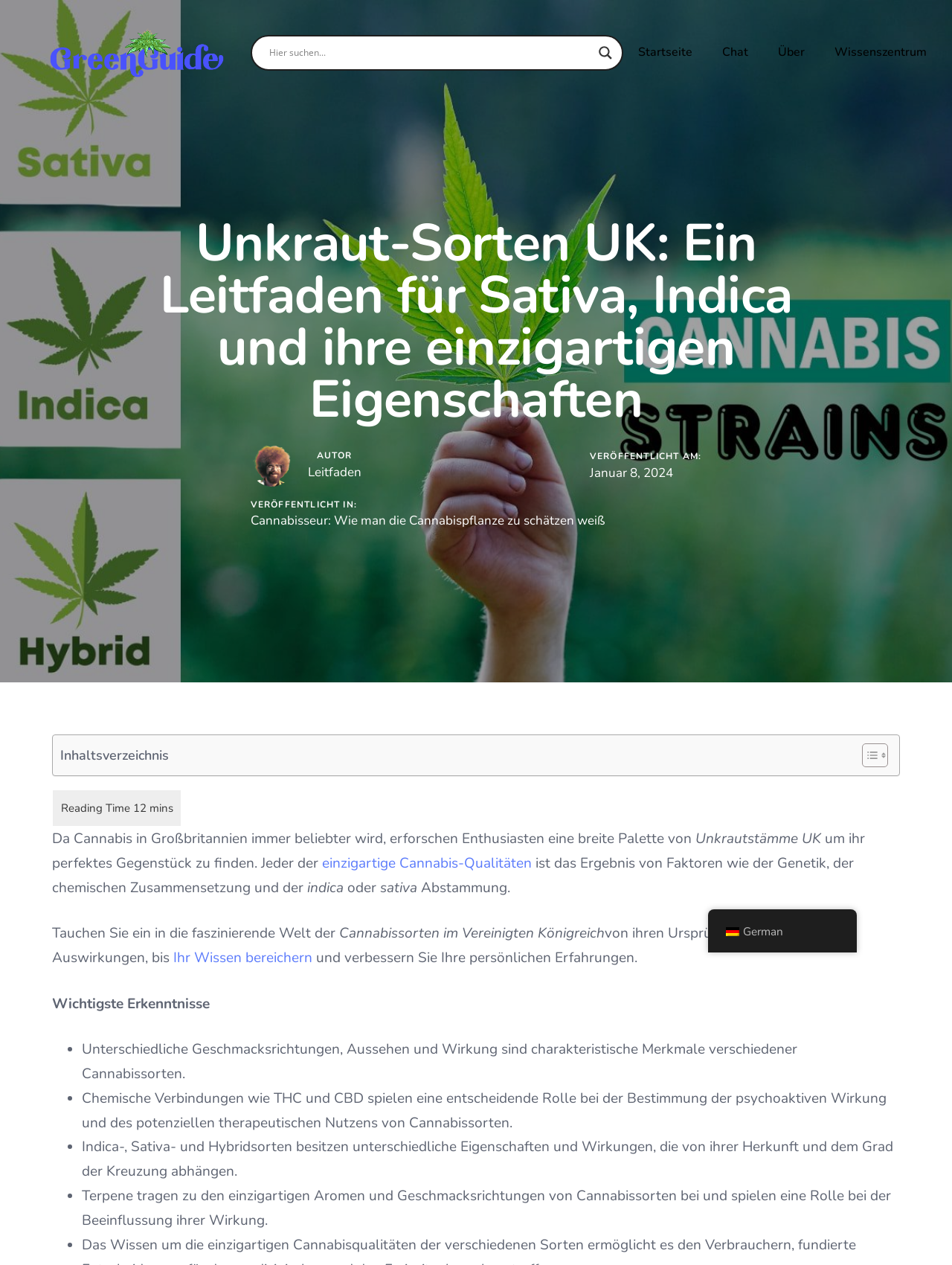Determine the bounding box coordinates of the element's region needed to click to follow the instruction: "Read the article about Cannabisseur". Provide these coordinates as four float numbers between 0 and 1, formatted as [left, top, right, bottom].

[0.263, 0.406, 0.635, 0.418]